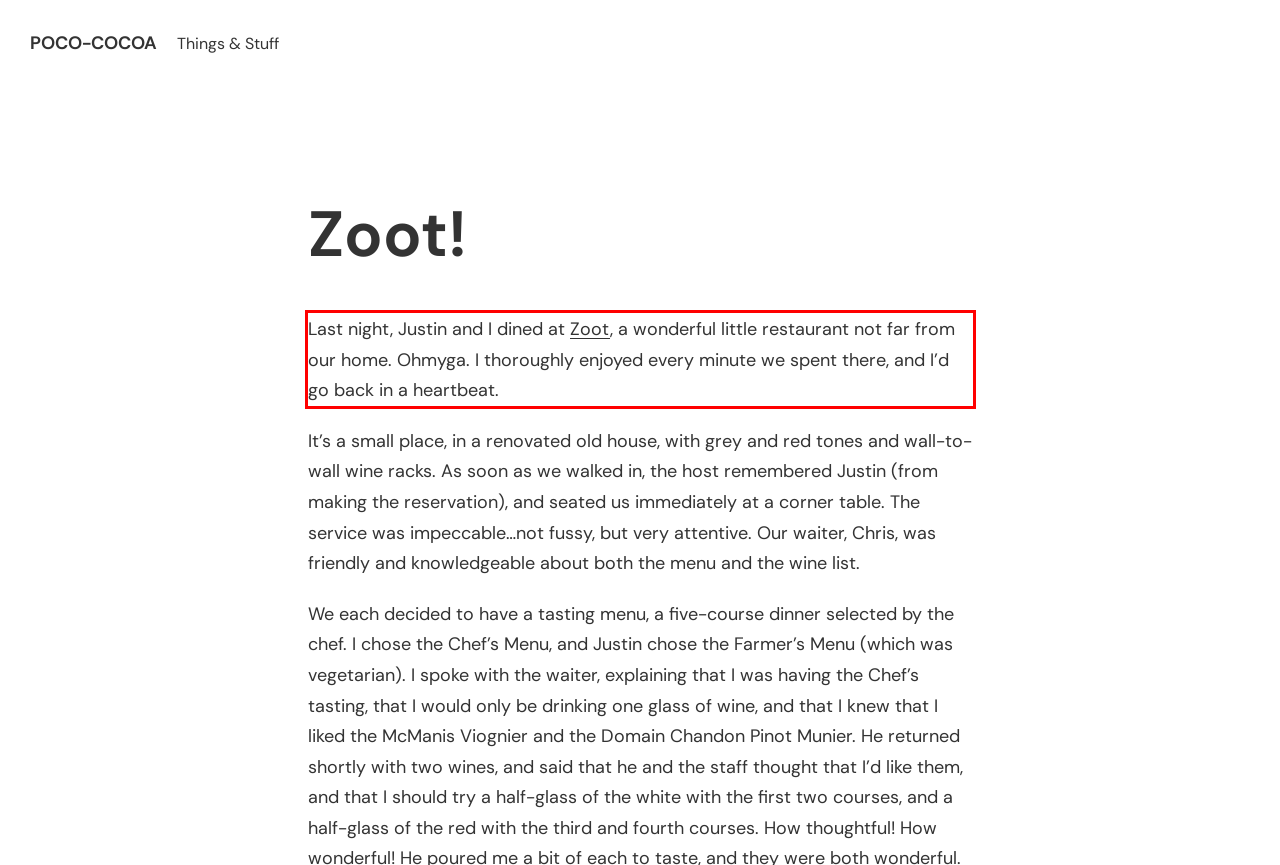Please use OCR to extract the text content from the red bounding box in the provided webpage screenshot.

Last night, Justin and I dined at Zoot, a wonderful little restaurant not far from our home. Ohmyga. I thoroughly enjoyed every minute we spent there, and I’d go back in a heartbeat.